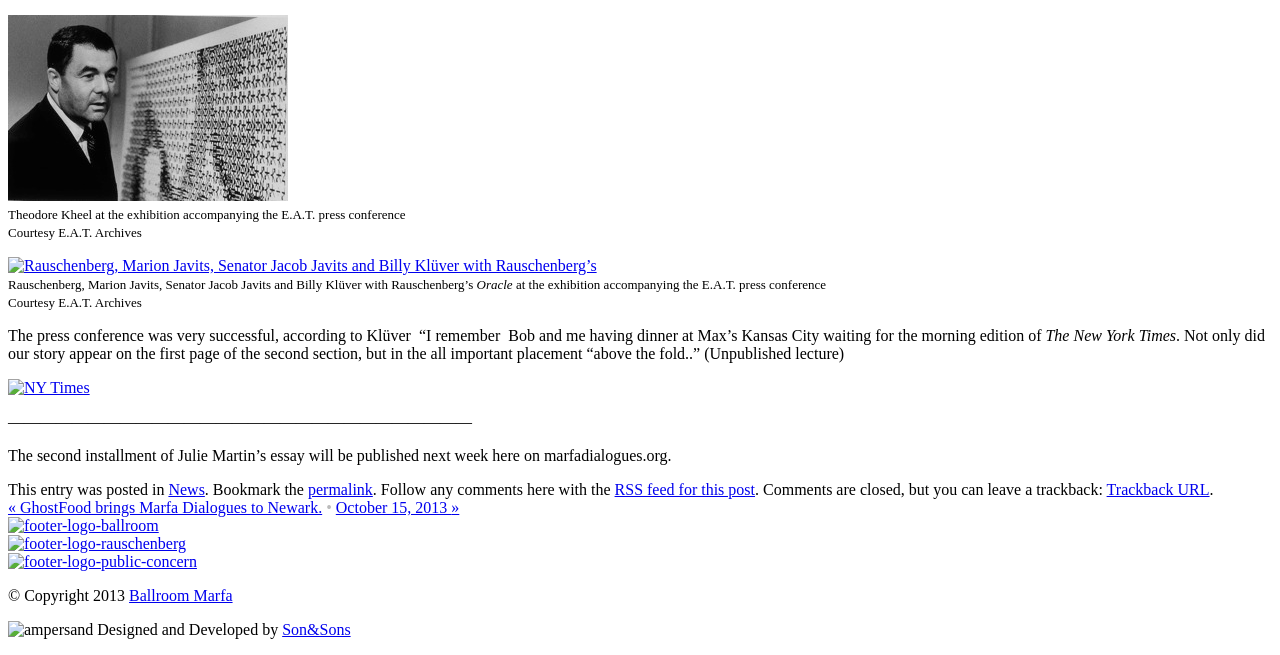What is the name of the organization mentioned at the bottom of the page?
Please answer using one word or phrase, based on the screenshot.

Ballroom Marfa